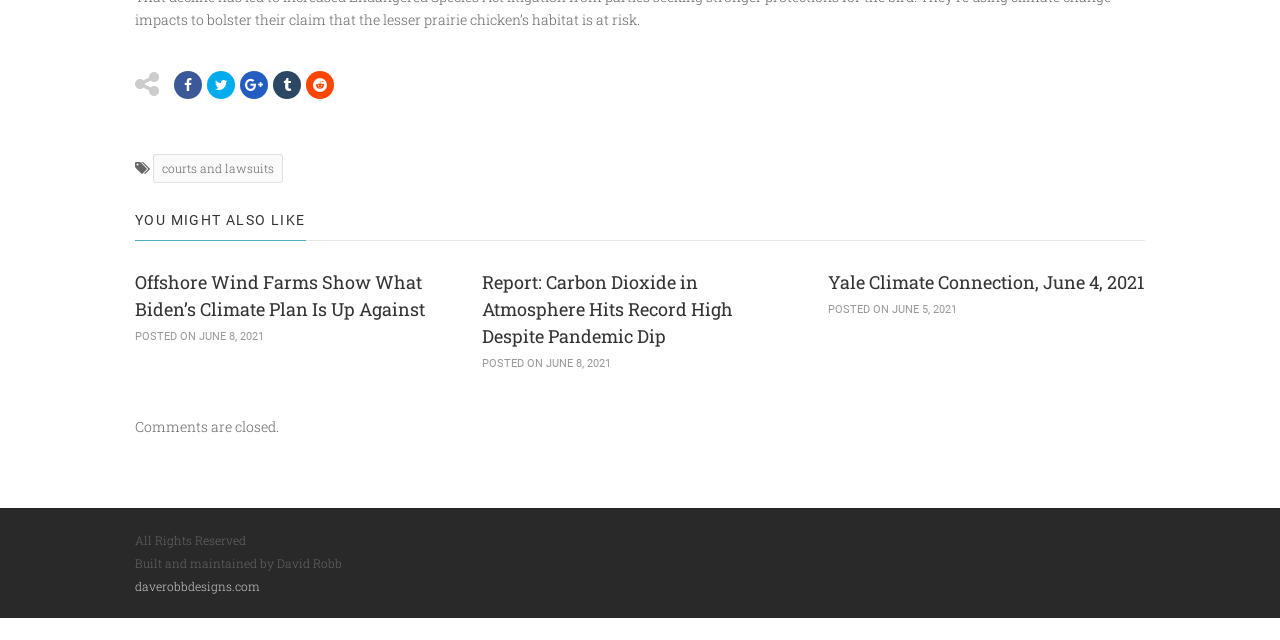Provide the bounding box coordinates of the HTML element this sentence describes: "Exercises". The bounding box coordinates consist of four float numbers between 0 and 1, i.e., [left, top, right, bottom].

None